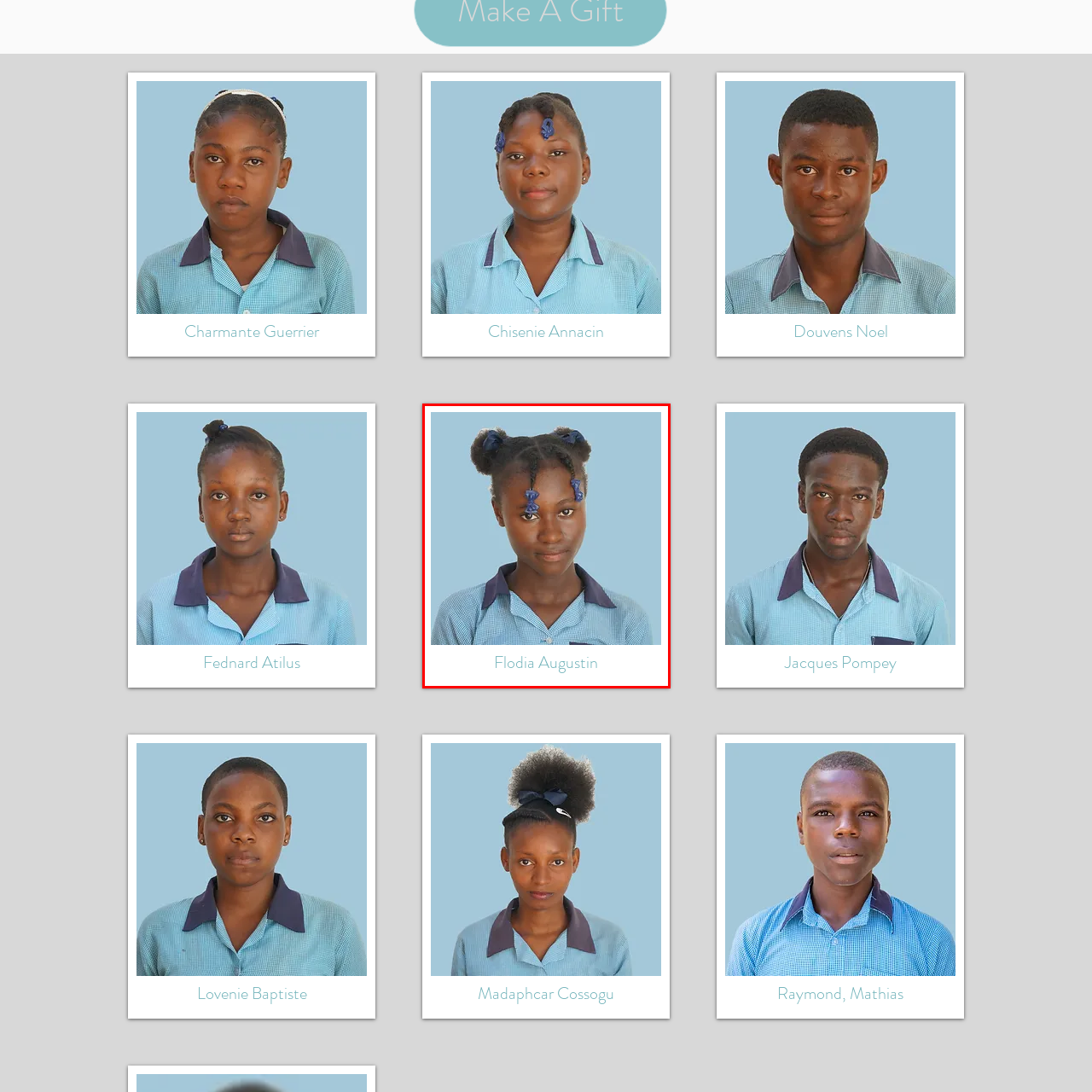Provide an elaborate description of the image marked by the red boundary.

The image features a young girl named Flodia Augustin, who has a warm and engaging expression. She wears her hair styled in two playful buns adorned with blue ribbons, which frame her face beautifully. Flodia is dressed in a blue and white school uniform, characterized by a collared shirt that has a light blue tone—typical of many school outfits. The background of the image is a soft, soothing blue, enhancing the overall cheerful and youthful appearance of Flodia. This portrait captures her confidence and spirit, making it a delightful representation of her character.